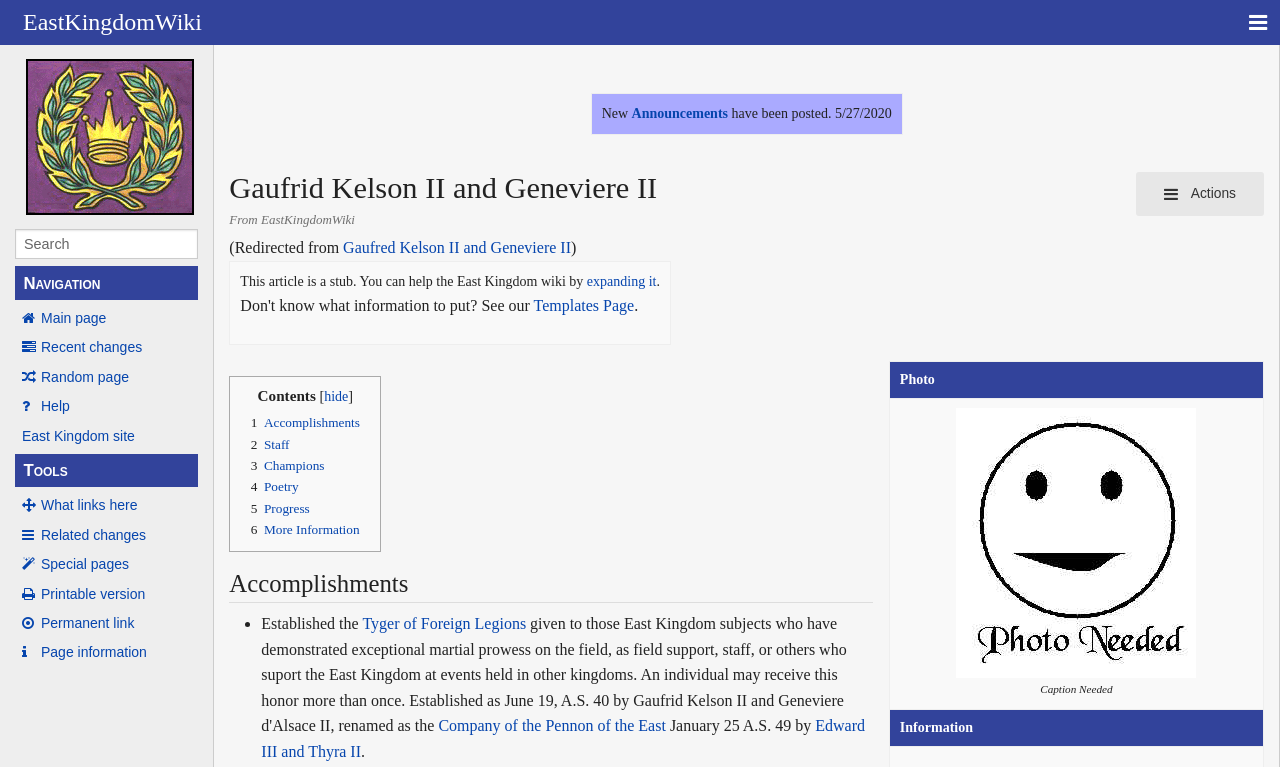Refer to the image and provide an in-depth answer to the question: 
What is the topic of the article?

I found the answer by looking at the heading of the webpage, which says 'Gaufrid Kelson II and Geneviere II'.